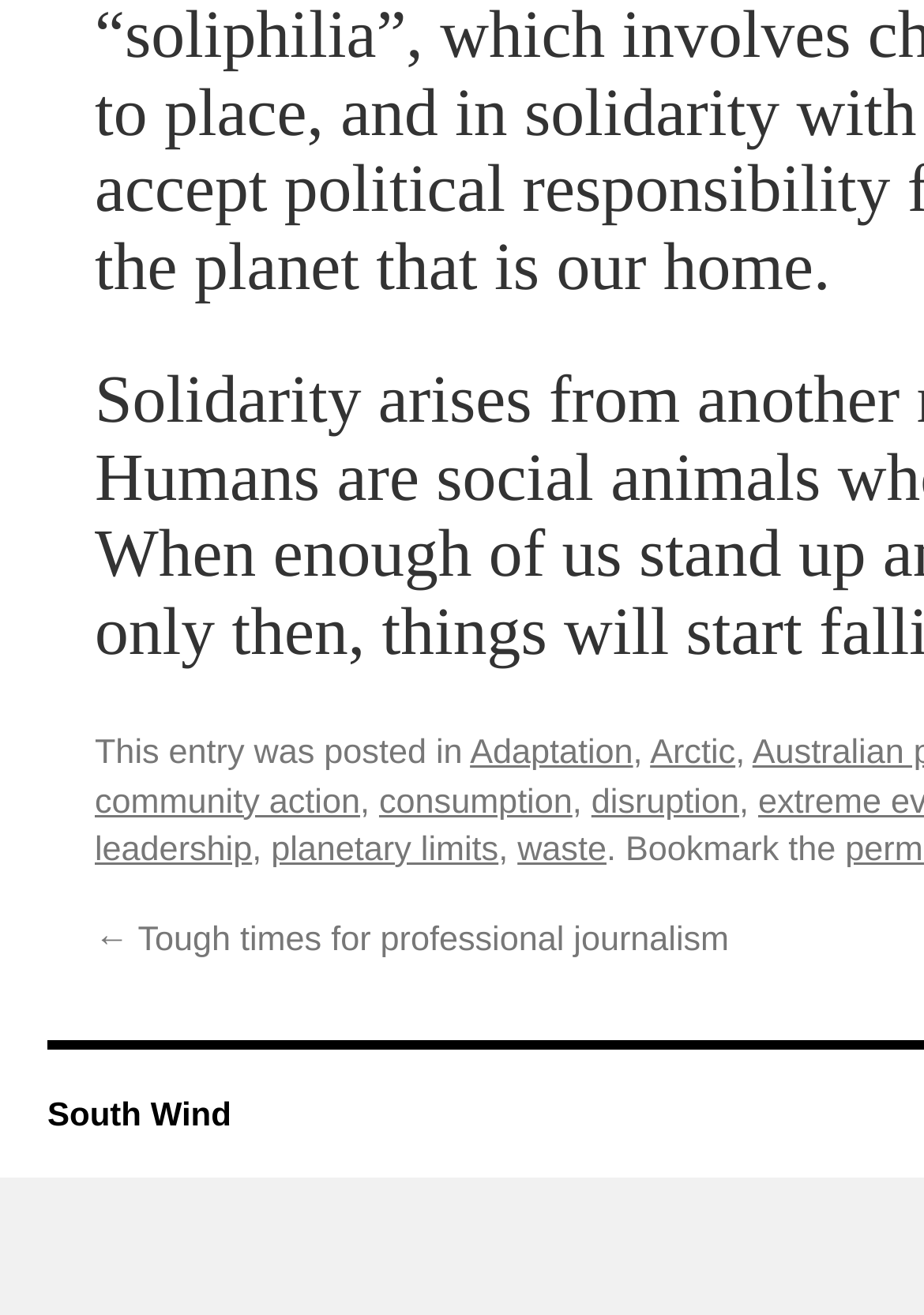Using the format (top-left x, top-left y, bottom-right x, bottom-right y), provide the bounding box coordinates for the described UI element. All values should be floating point numbers between 0 and 1: Arctic

[0.704, 0.628, 0.796, 0.657]